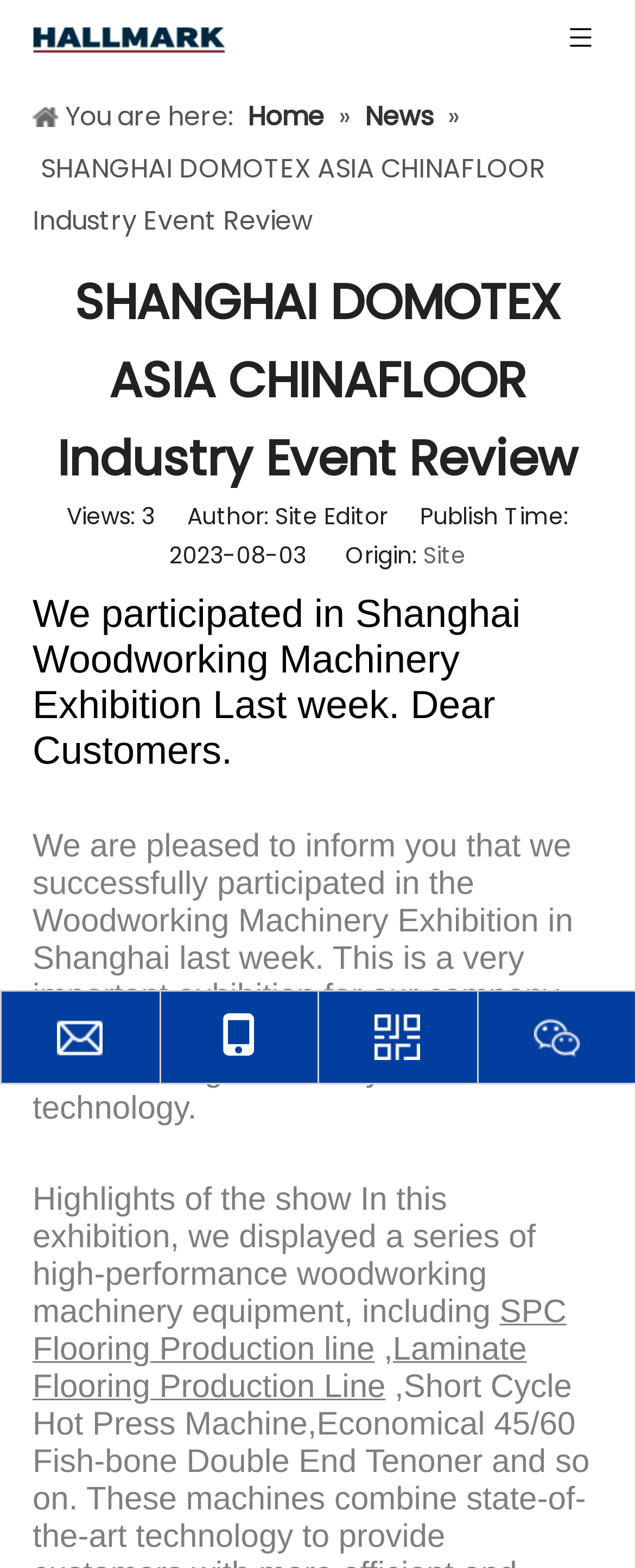Please locate the bounding box coordinates of the element that needs to be clicked to achieve the following instruction: "Read more about the News". The coordinates should be four float numbers between 0 and 1, i.e., [left, top, right, bottom].

[0.574, 0.062, 0.692, 0.086]